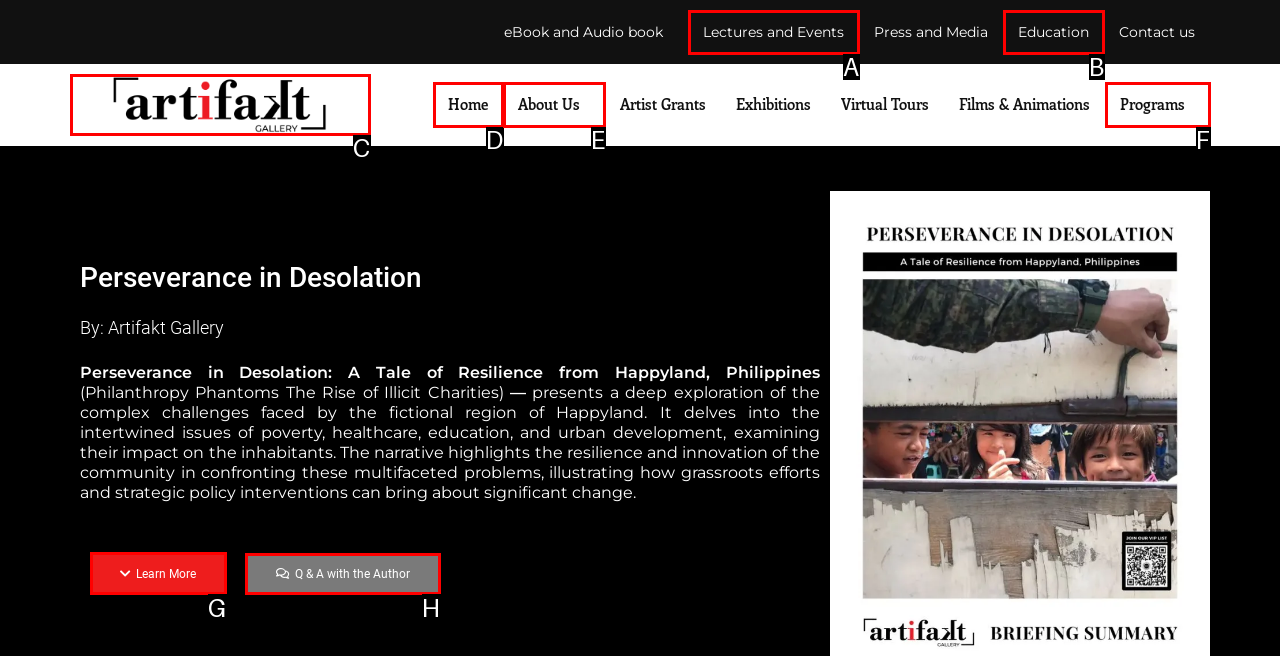Select the appropriate HTML element that needs to be clicked to finish the task: Read the Q & A with the Author
Reply with the letter of the chosen option.

H